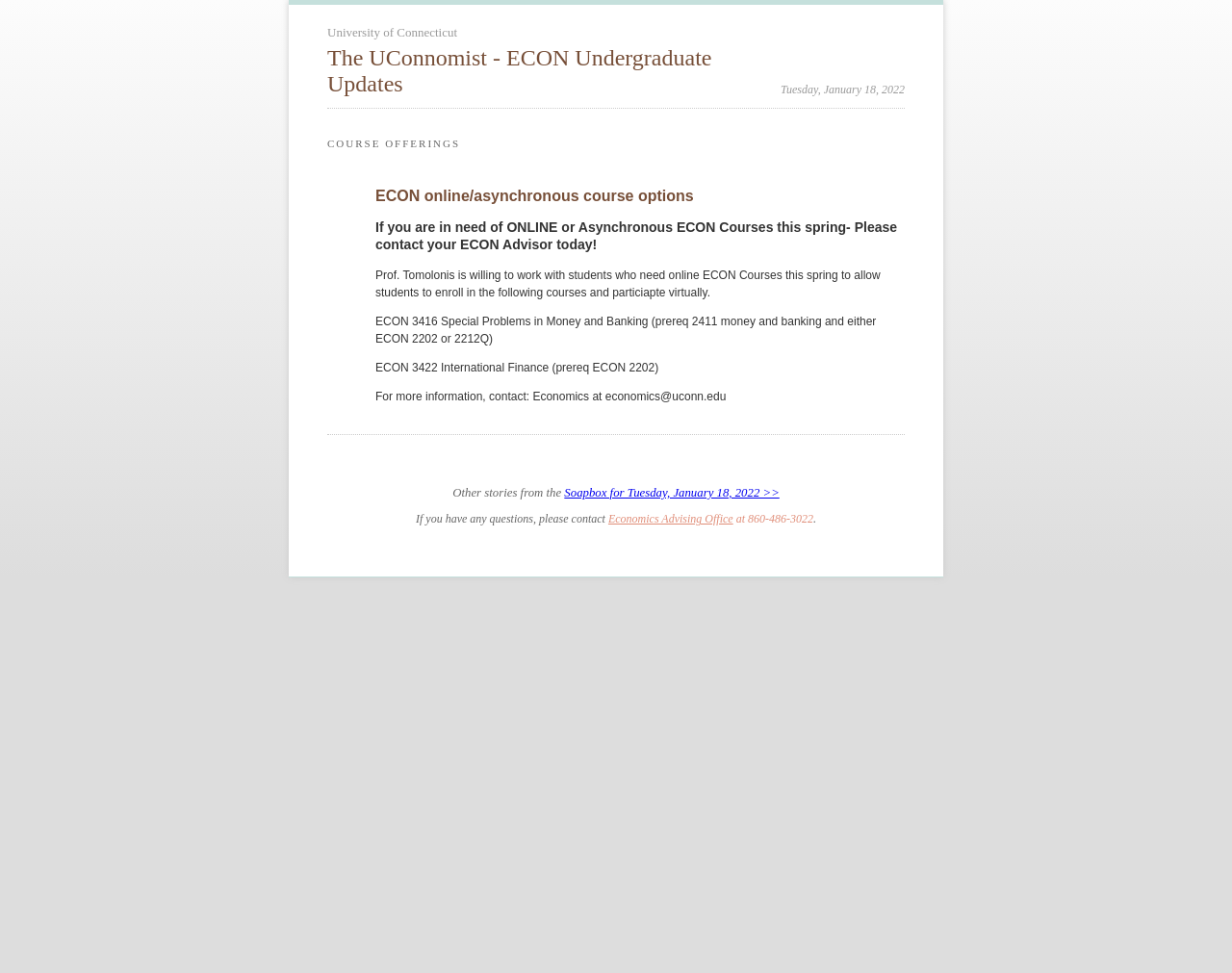Locate the bounding box of the UI element based on this description: "ECON online/asynchronous course options". Provide four float numbers between 0 and 1 as [left, top, right, bottom].

[0.305, 0.193, 0.563, 0.209]